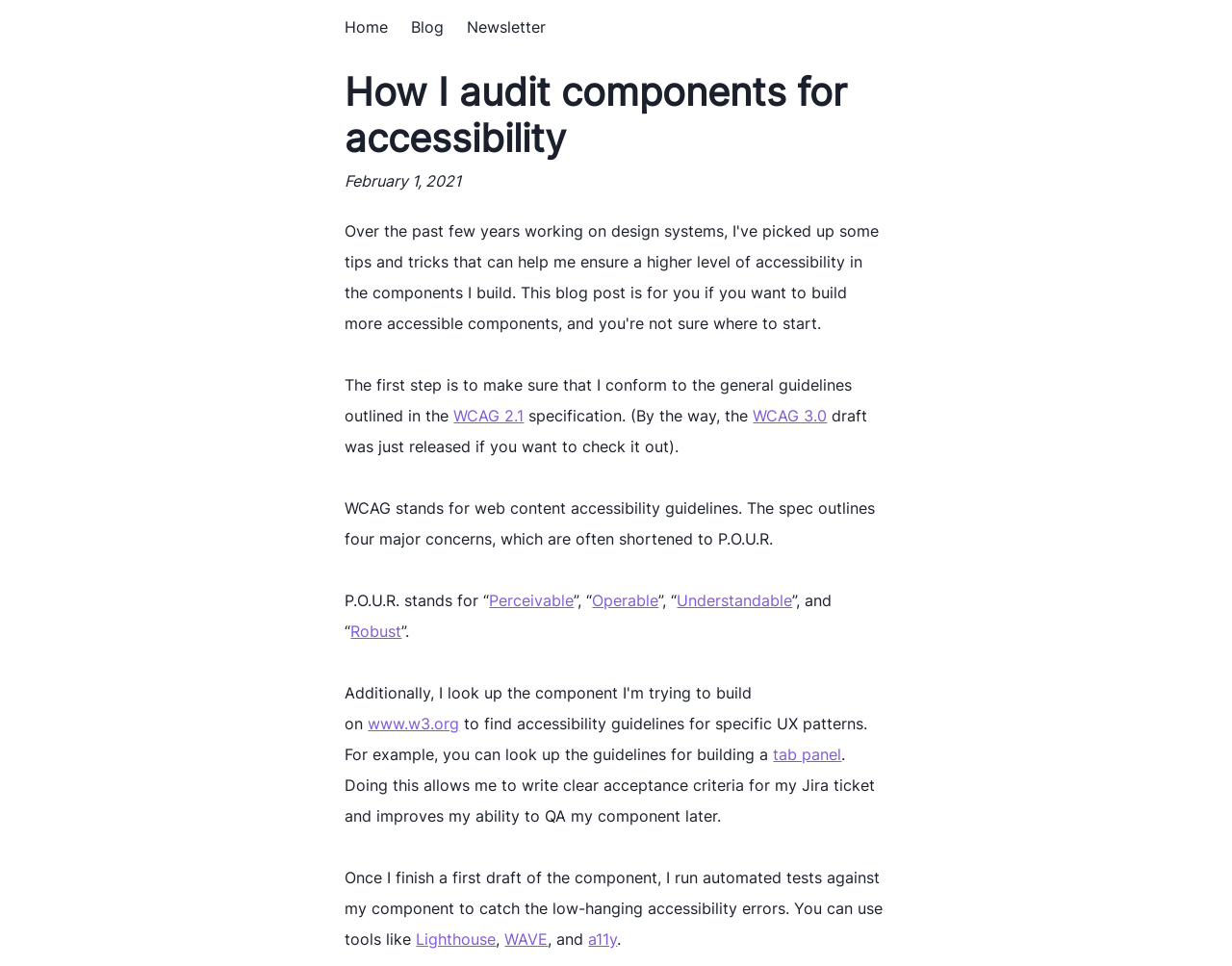Generate a comprehensive description of the webpage.

This webpage appears to be a blog post about auditing components for accessibility. At the top, there are three links: "Home", "Blog", and "Newsletter", aligned horizontally and taking up about a quarter of the screen width.

Below these links, there is a heading that reads "How I audit components for accessibility", which spans about half of the screen width. Underneath the heading, there is a date "February 1, 2021" and a block of text that discusses the importance of conforming to accessibility guidelines outlined in the WCAG 2.1 specification.

The text continues to explain what WCAG stands for and its four major concerns, which are often shortened to P.O.U.R. Each of these concerns - Perceivable, Operable, Understandable, and Robust - is linked to a separate webpage. The text also mentions that one can find accessibility guidelines for specific UX patterns on the w3.org website.

Further down, there is a link to a webpage about building a tab panel, and the text explains how this helps in writing clear acceptance criteria for a Jira ticket and improves the ability to QA a component later.

The final section of the text discusses running automated tests against a component to catch low-hanging accessibility errors, and mentions tools like Lighthouse, WAVE, and a11y that can be used for this purpose.